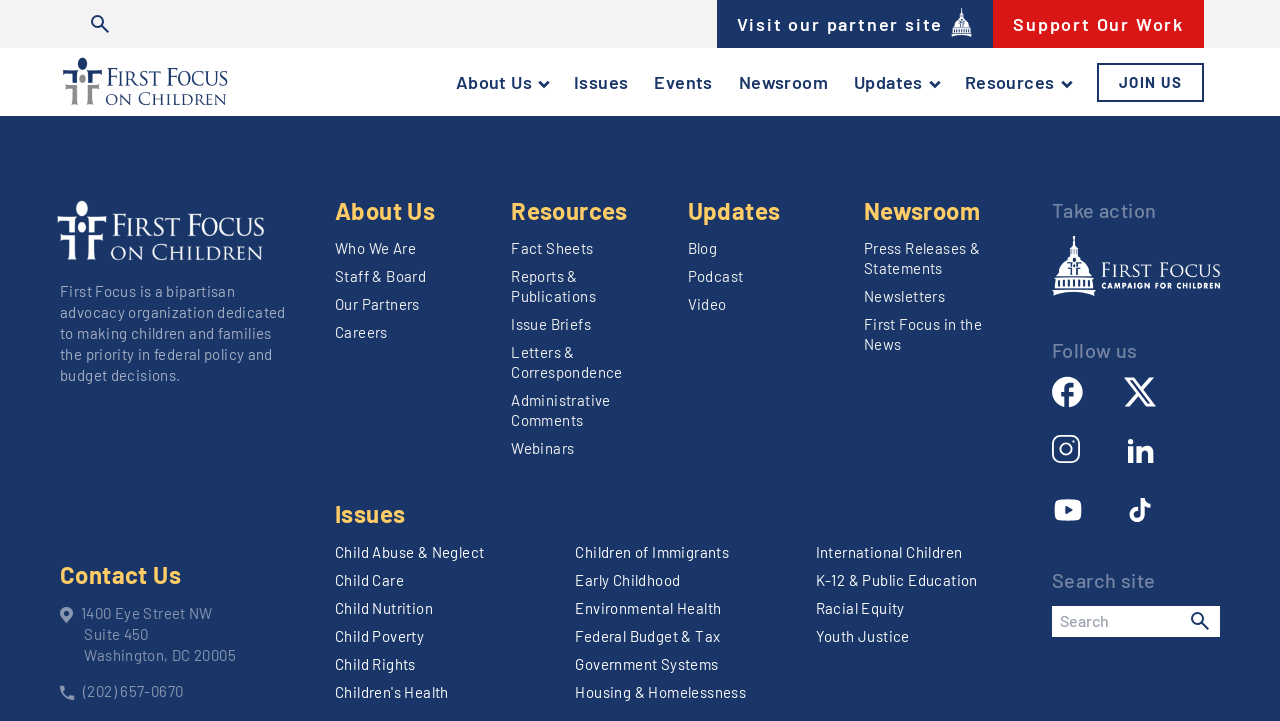Find the bounding box coordinates of the clickable region needed to perform the following instruction: "Visit our partner site". The coordinates should be provided as four float numbers between 0 and 1, i.e., [left, top, right, bottom].

[0.575, 0.014, 0.76, 0.053]